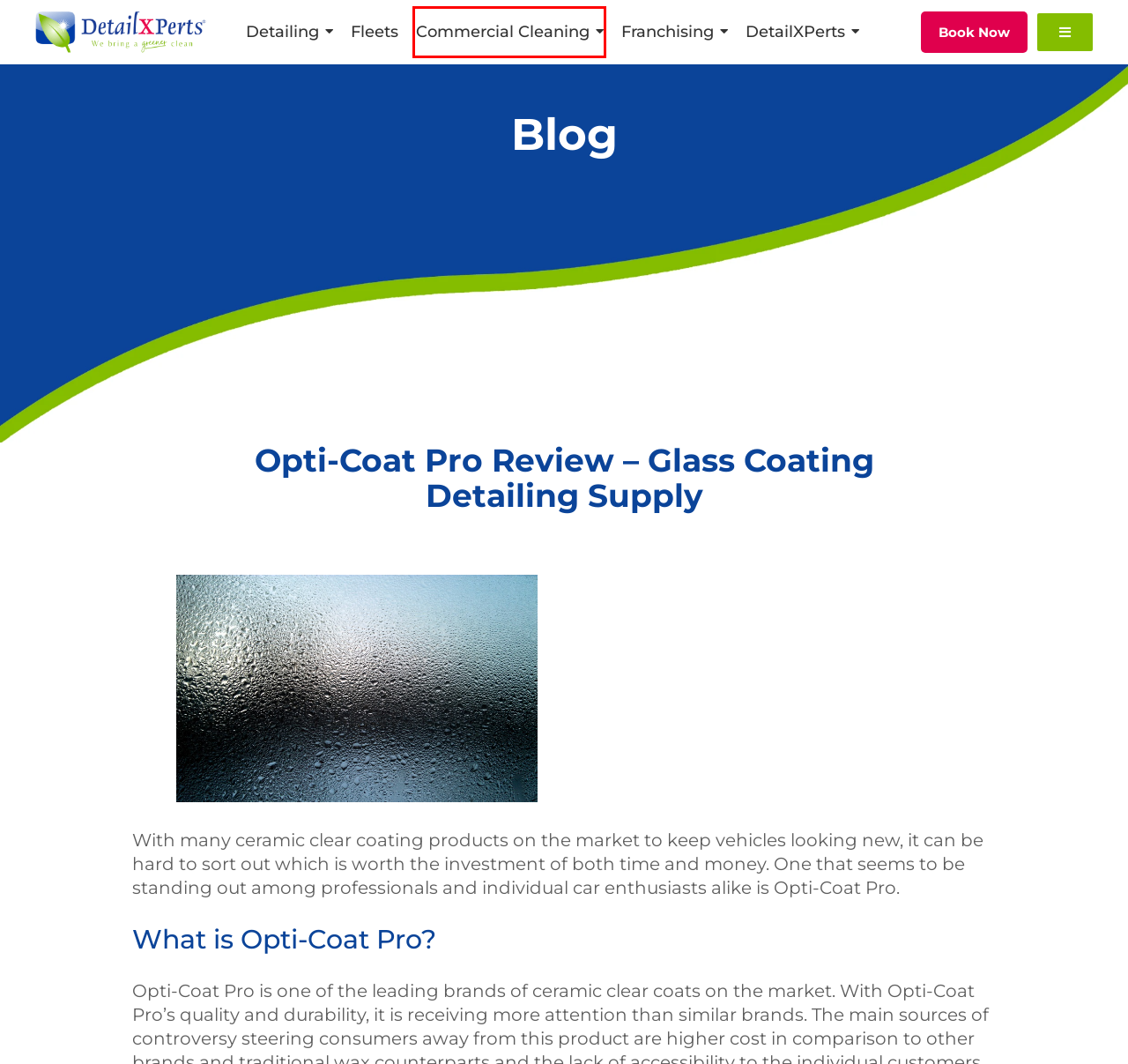After examining the screenshot of a webpage with a red bounding box, choose the most accurate webpage description that corresponds to the new page after clicking the element inside the red box. Here are the candidates:
A. Fleet Services: Washing and Detailing with Steam by DetailXPerts
B. Commercial Cleaning & Sanitizing Services by DetailXPerts
C. Frequently Asked Questions on DetailXPerts Franchise & Detailing
D. Sustainability Statement: Committed to People, Planet, and Profit
E. DetailXPerts | Detailing & Commercial Cleaning Services & Franchise Opportunities
F. Cleaning Franchise Opportunities by DetailXPerts
G. About DetailXPerts – Professional Detailing & Franchise System
H. Franchise Business Model With DetailXPerts | Business Lines

B